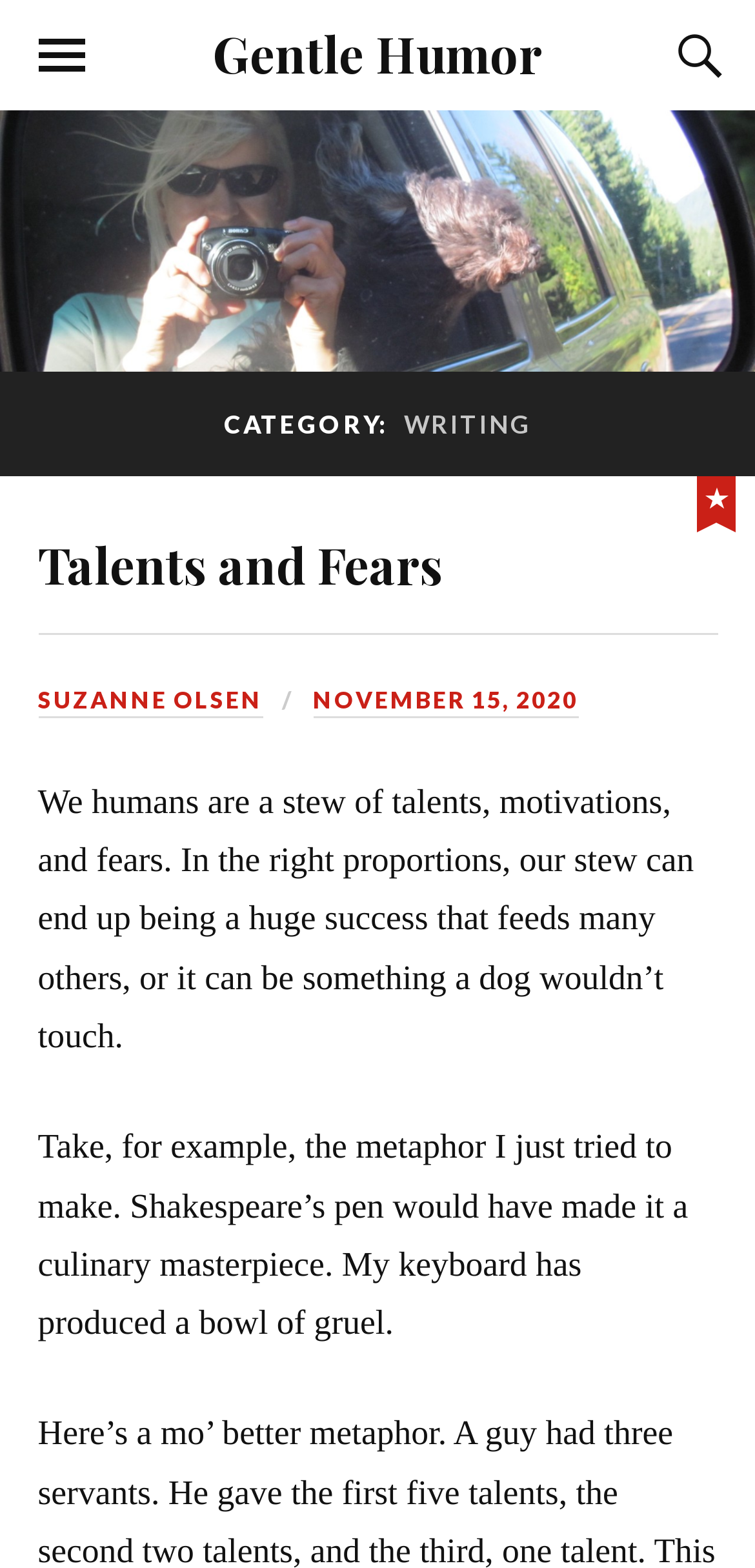Calculate the bounding box coordinates for the UI element based on the following description: "Toggle the search field". Ensure the coordinates are four float numbers between 0 and 1, i.e., [left, top, right, bottom].

[0.888, 0.002, 0.95, 0.069]